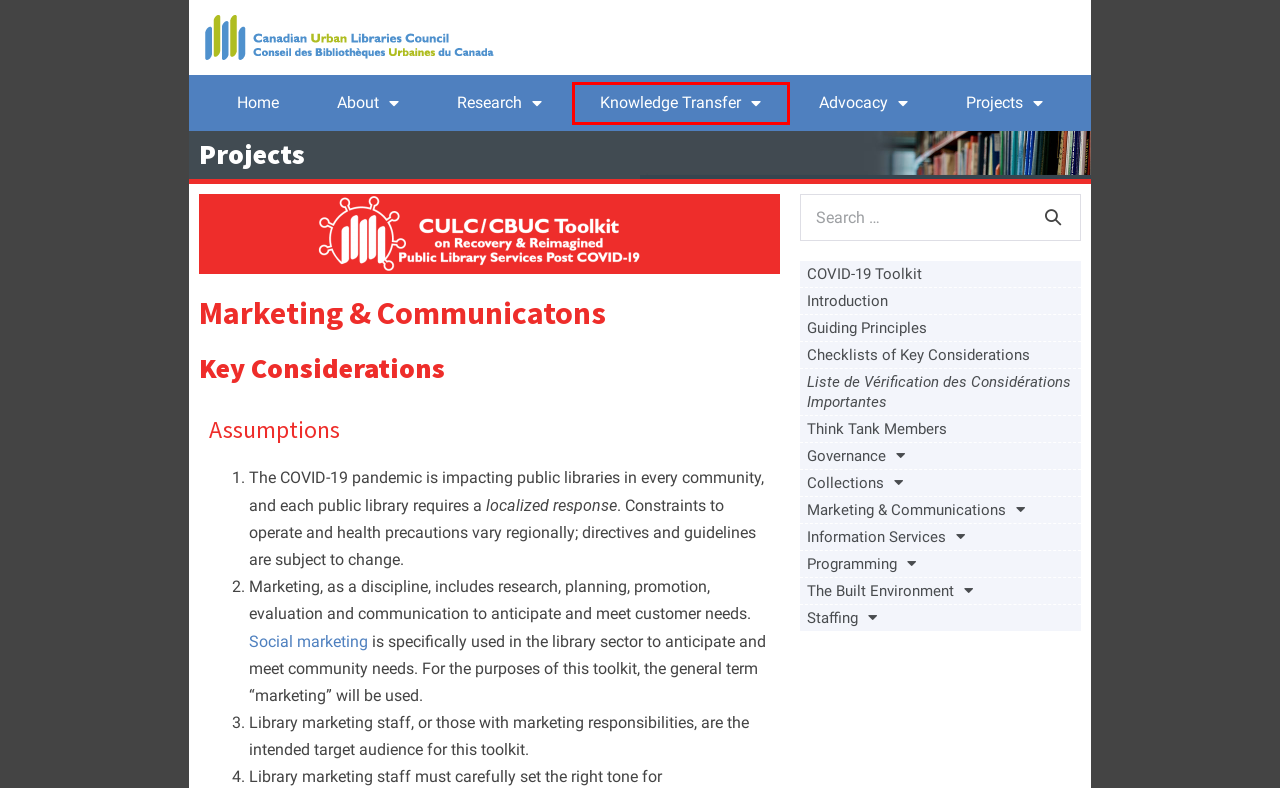You have a screenshot of a webpage, and a red bounding box highlights an element. Select the webpage description that best fits the new page after clicking the element within the bounding box. Options are:
A. Canadian Urban Libraries Council
B. COVID-19 Toolkit – Canadian Urban Libraries Council
C. Projects – Canadian Urban Libraries Council
D. Advocacy – Canadian Urban Libraries Council
E. Knowledge Transfer – Canadian Urban Libraries Council
F. Guiding Principles – Canadian Urban Libraries Council
G. The Built Environment – Canadian Urban Libraries Council
H. Programming – Canadian Urban Libraries Council

E